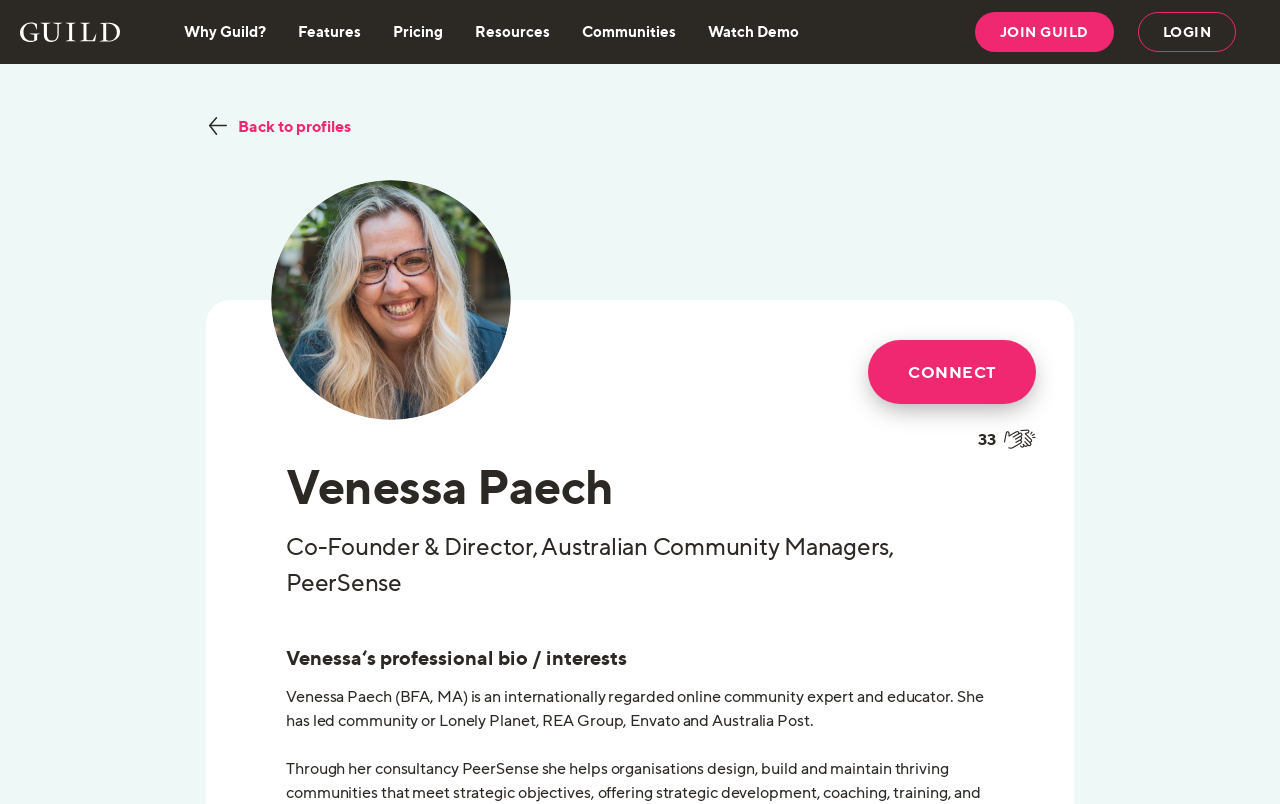Offer a detailed account of what is visible on the webpage.

This webpage is a profile page for Venessa Paech, Co-Founder & Director at Australian Community Managers, PeerSense. At the top left, there is a small image and a link. To the right of this, there are several links, including "Why Guild?", "Features", "Pricing", "Resources", "Communities", and "Watch Demo". 

Below these links, there is a prominent call-to-action button "JOIN GUILD" on the top right, accompanied by a "LOGIN" link. 

On the left side, there is a profile section. It starts with a link "Back to profiles" accompanied by a small image. Below this, there is a large image of Venessa Paech, followed by another image. 

To the right of the large image, there is a "CONNECT" link. Below this, there is a section displaying the number "33" with a small image next to it. 

The profile information is displayed below, with Venessa Paech's name, title "Co-Founder & Director", and company "Australian Community Managers, PeerSense". There is also a brief description of her professional bio and interests.